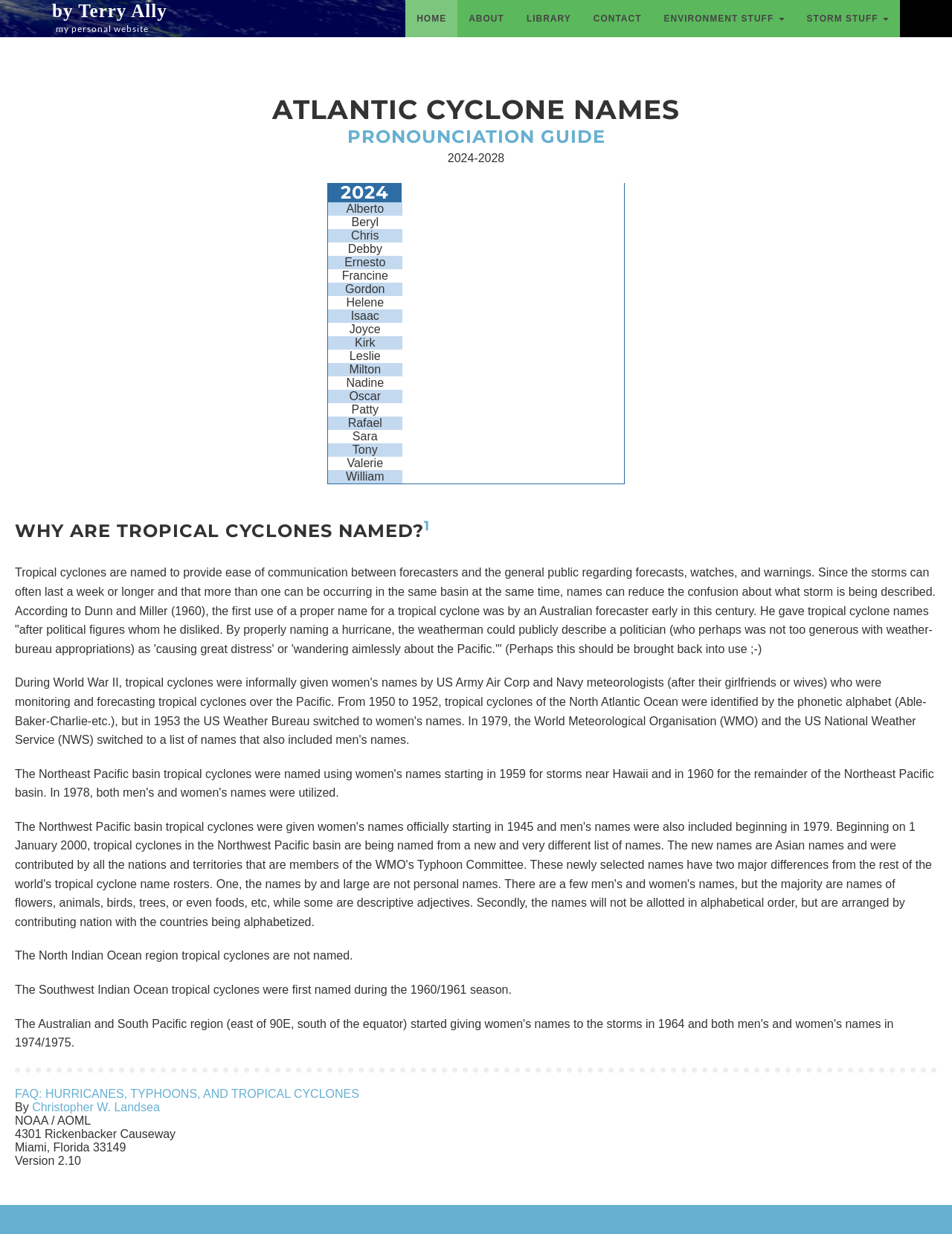Locate the bounding box coordinates of the element's region that should be clicked to carry out the following instruction: "view storm stuff". The coordinates need to be four float numbers between 0 and 1, i.e., [left, top, right, bottom].

[0.836, 0.011, 0.945, 0.042]